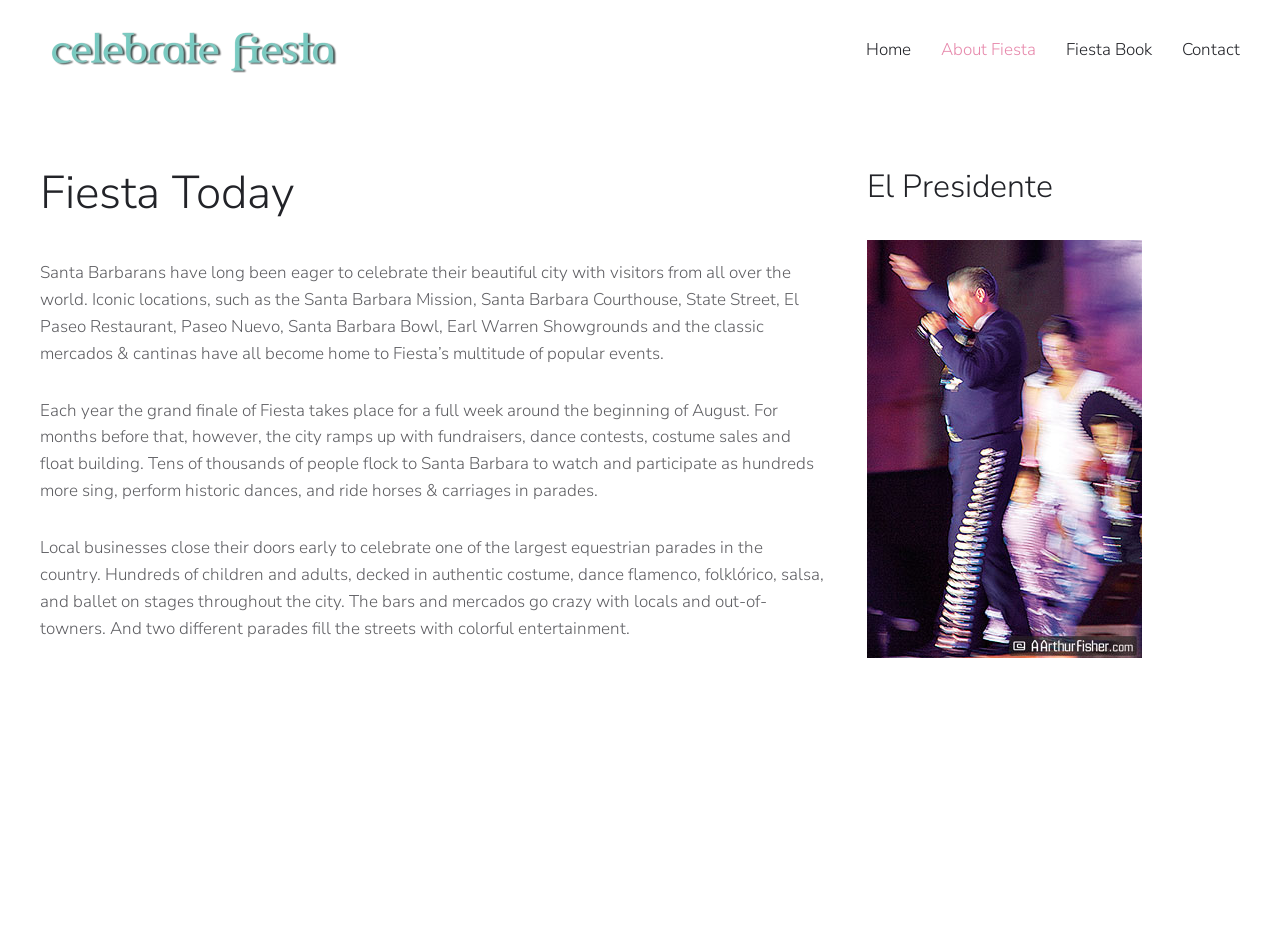Use a single word or phrase to answer this question: 
How many links are in the top navigation bar?

4